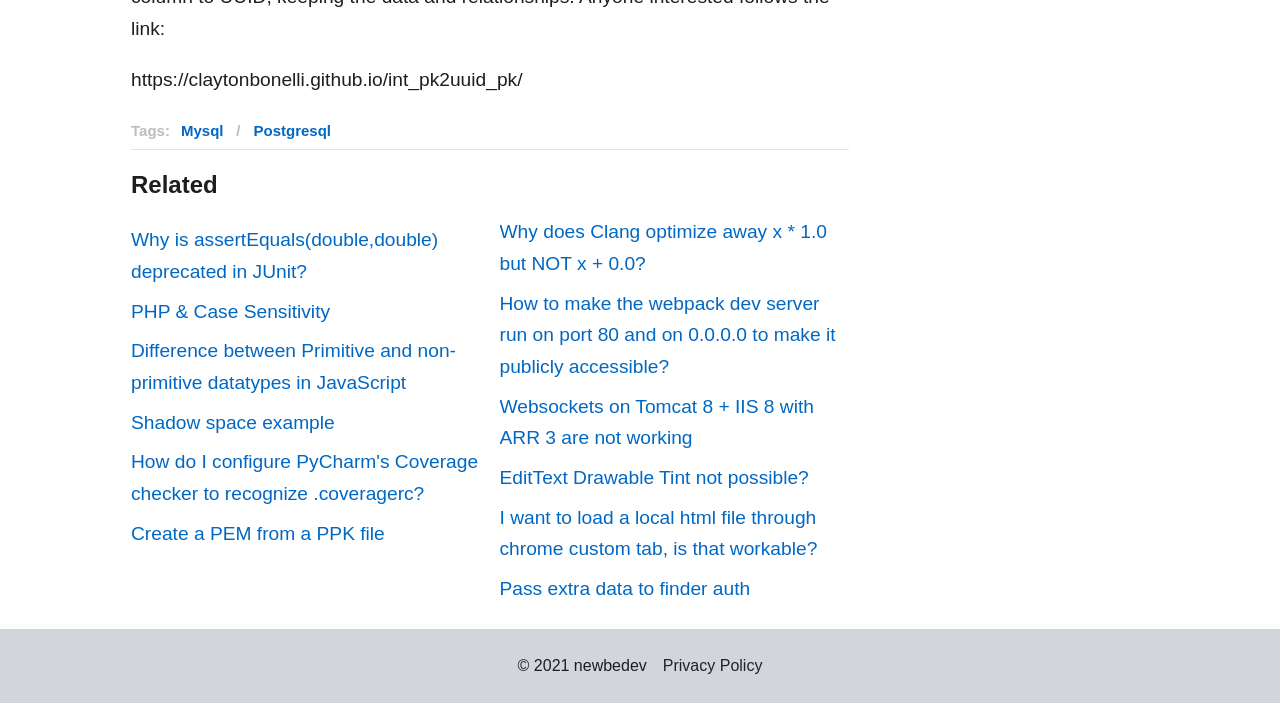Based on the image, provide a detailed and complete answer to the question: 
How many links are there in the 'Related' section?

The 'Related' section contains 9 links, which are 'Why is assertEquals(double,double) deprecated in JUnit?', 'PHP & Case Sensitivity', 'Difference between Primitive and non-primitive datatypes in JavaScript', 'Shadow space example', 'How do I configure PyCharm's Coverage checker to recognize.coveragerc?', 'Create a PEM from a PPK file', 'Why does Clang optimize away x * 1.0 but NOT x + 0.0?', 'How to make the webpack dev server run on port 80 and on 0.0.0.0 to make it publicly accessible?', and 'Websockets on Tomcat 8 + IIS 8 with ARR 3 are not working'.